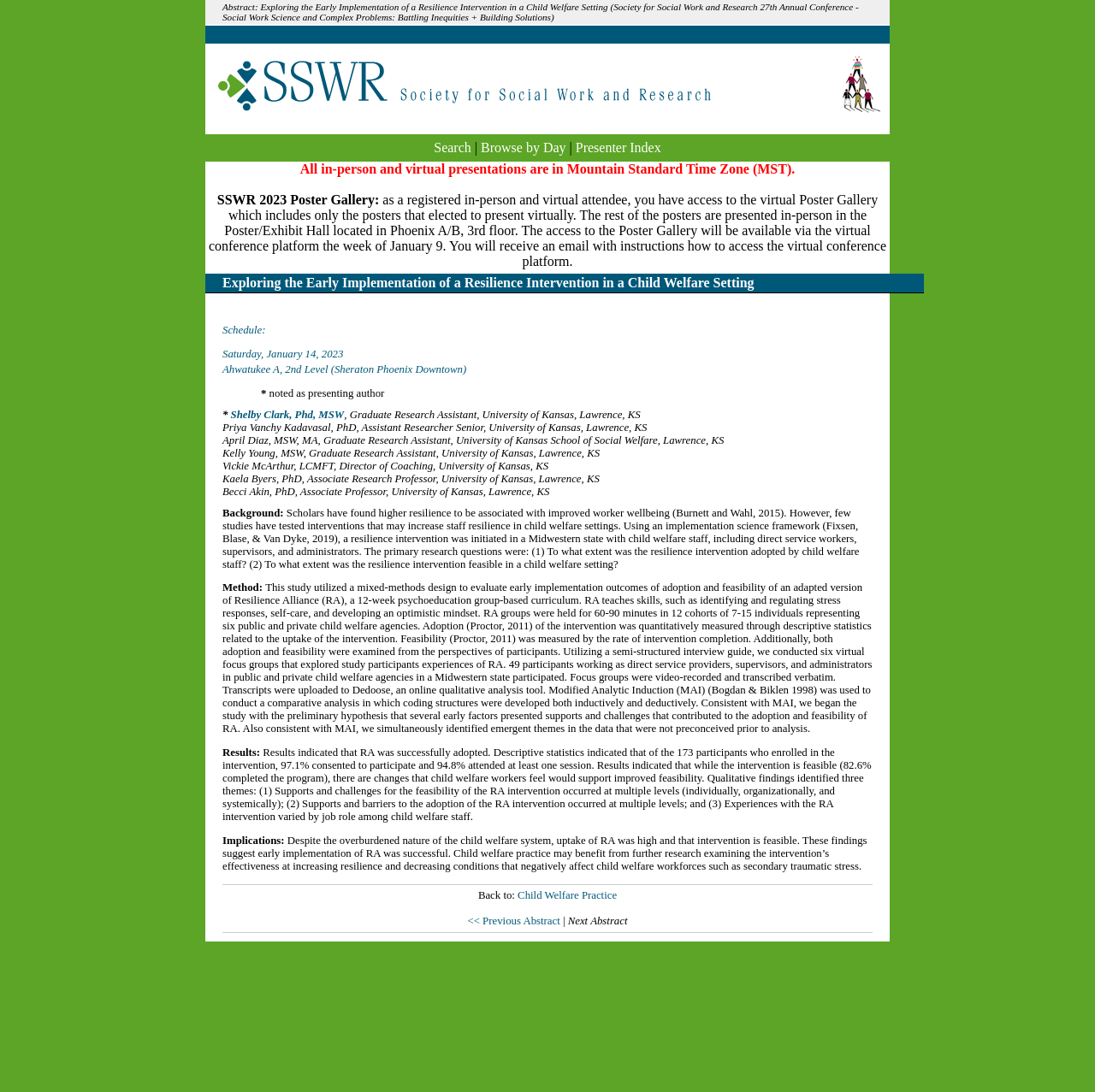Please give a one-word or short phrase response to the following question: 
What is the title of the abstract?

Exploring the Early Implementation of a Resilience Intervention in a Child Welfare Setting